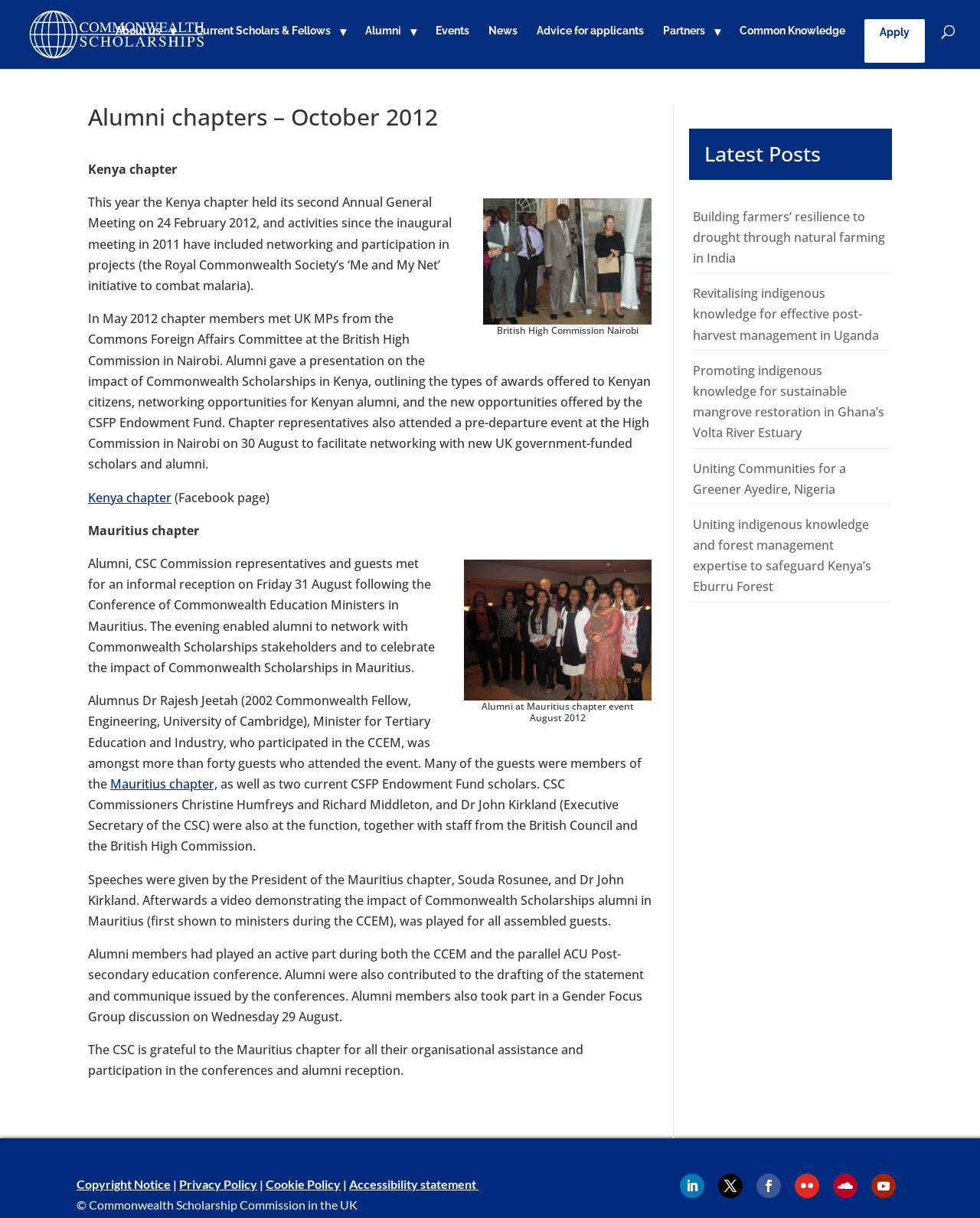What is the name of the organization that held a pre-departure event at the British High Commission in Nairobi?
Using the visual information, answer the question in a single word or phrase.

CSFP Endowment Fund